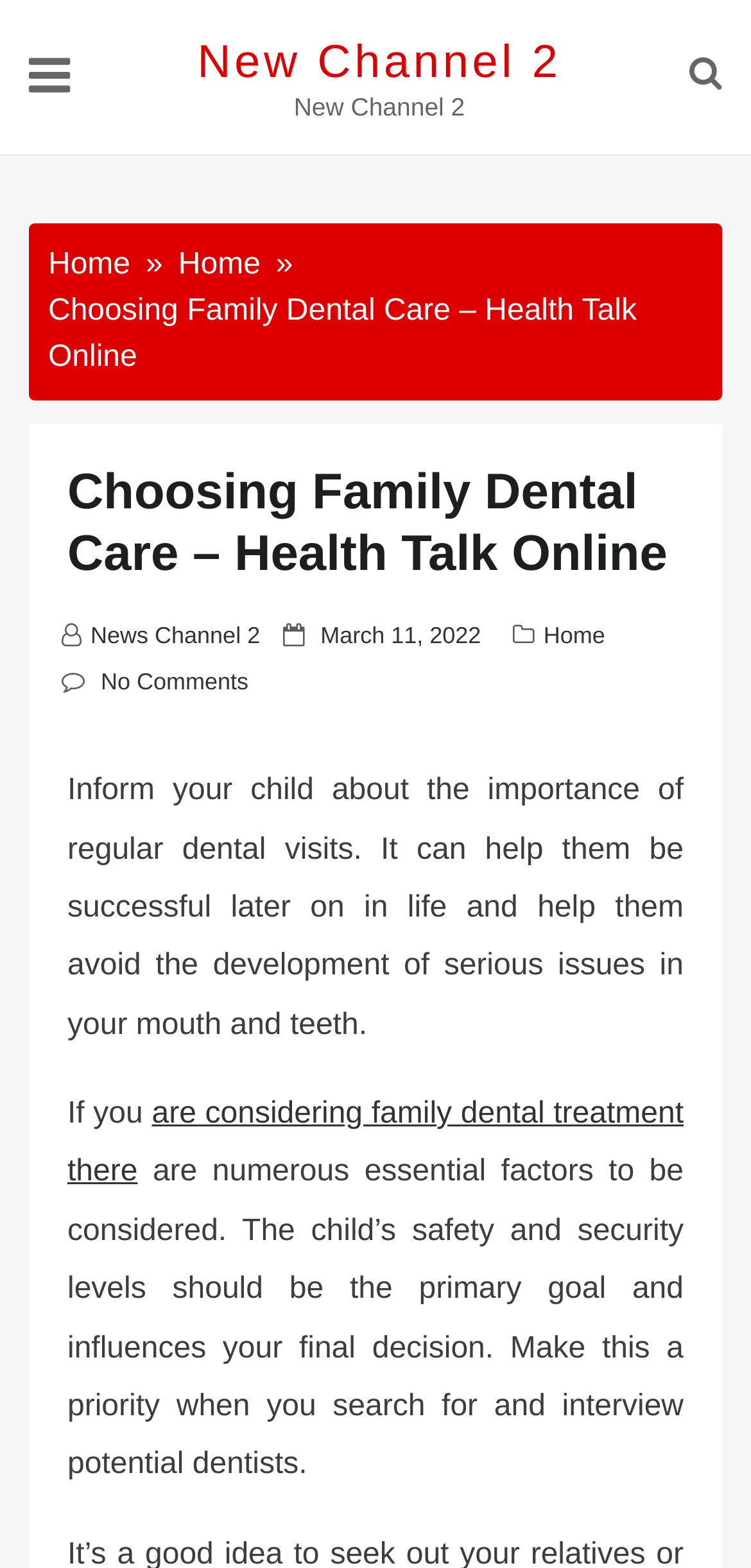Refer to the image and answer the question with as much detail as possible: What should be considered when interviewing potential dentists?

According to the webpage, when interviewing potential dentists, the child's safety and security levels should be made a priority.